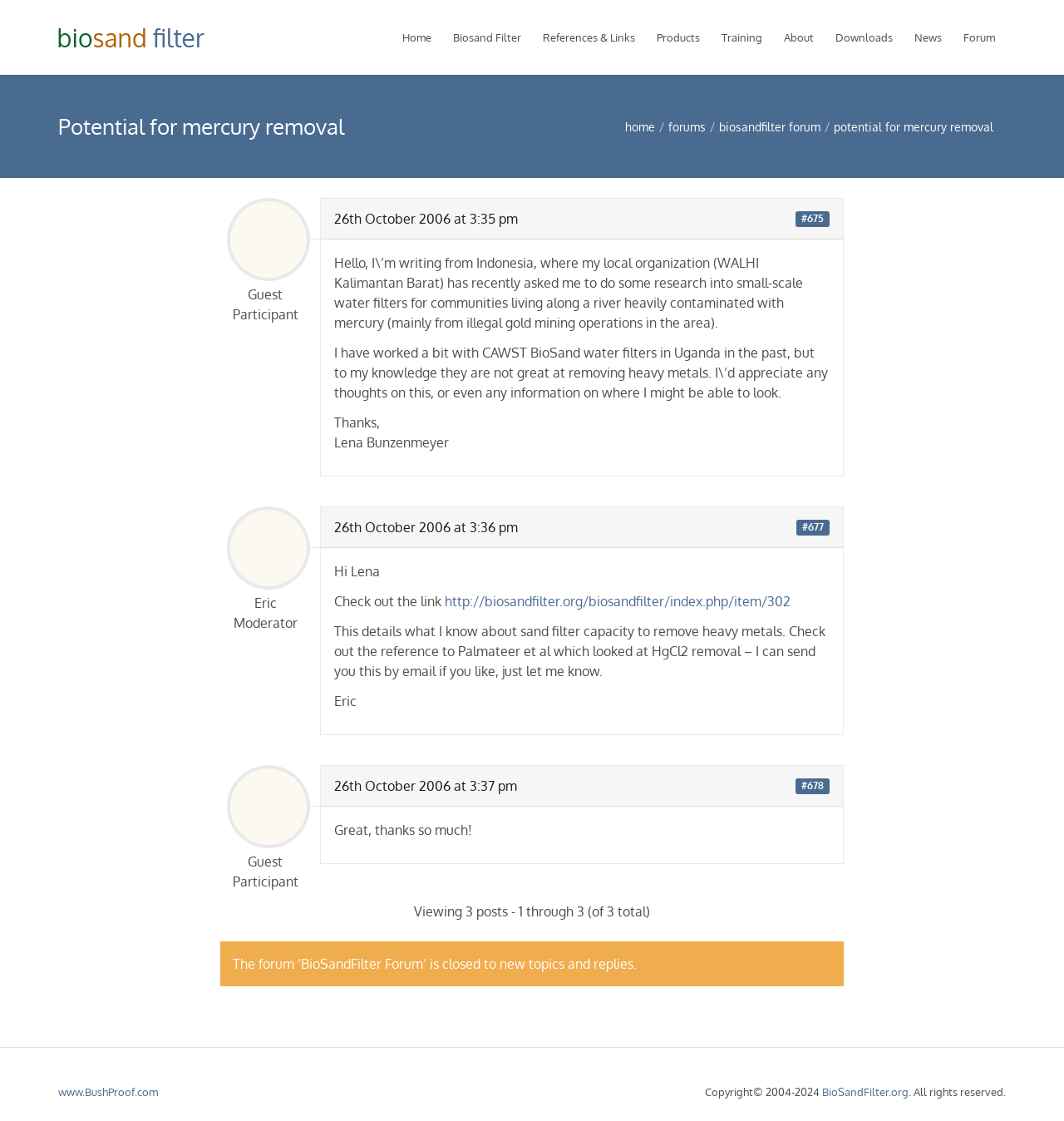What is the topic of the discussion on this webpage?
Please use the image to provide an in-depth answer to the question.

The webpage is discussing the potential for mercury removal using small-scale water filters, specifically Biosand filters, as mentioned in the header and the text content.